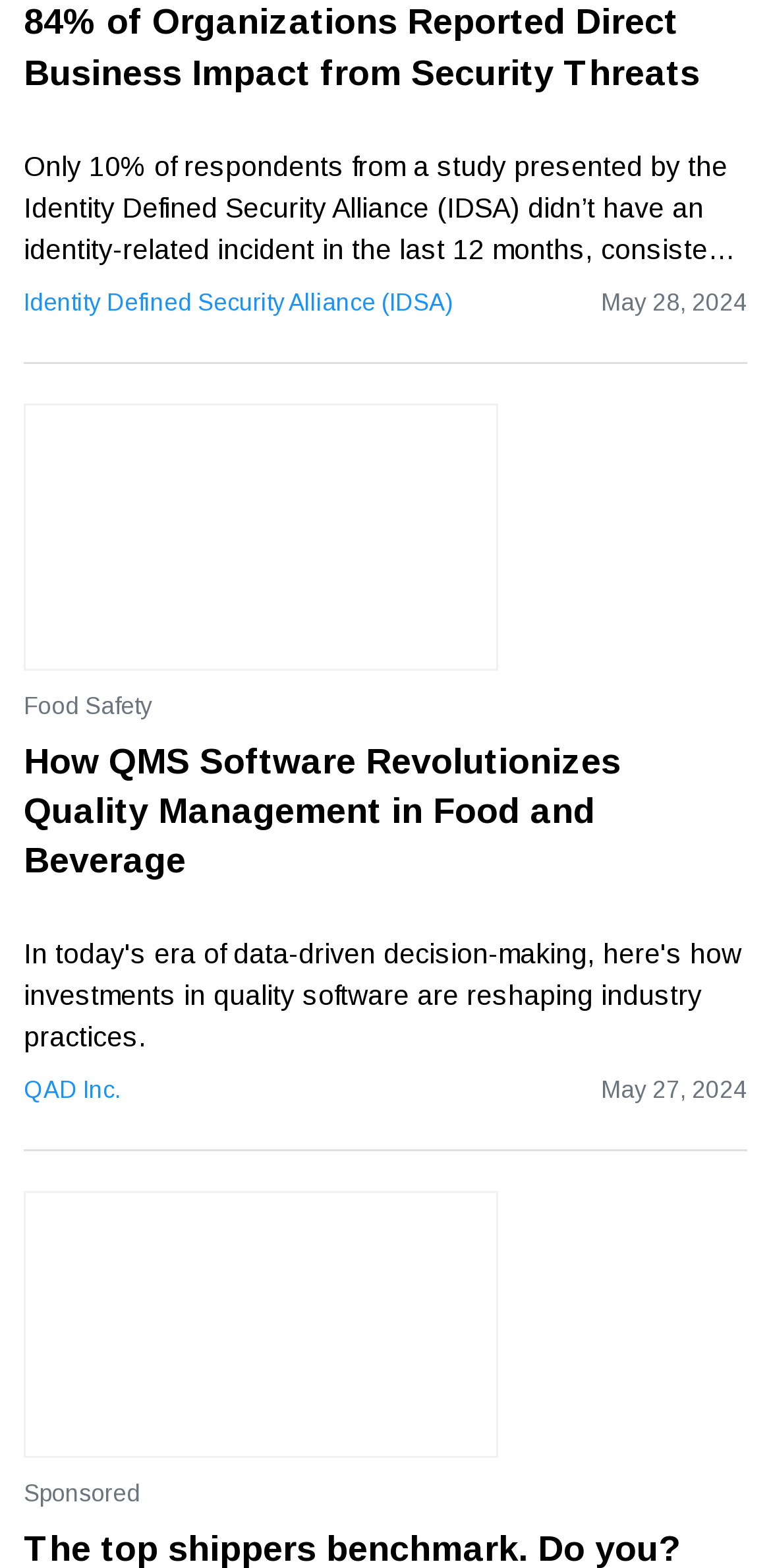Identify the bounding box coordinates of the region I need to click to complete this instruction: "Read the article about QMS Software Revolutionizing Quality Management".

[0.031, 0.47, 0.969, 0.566]